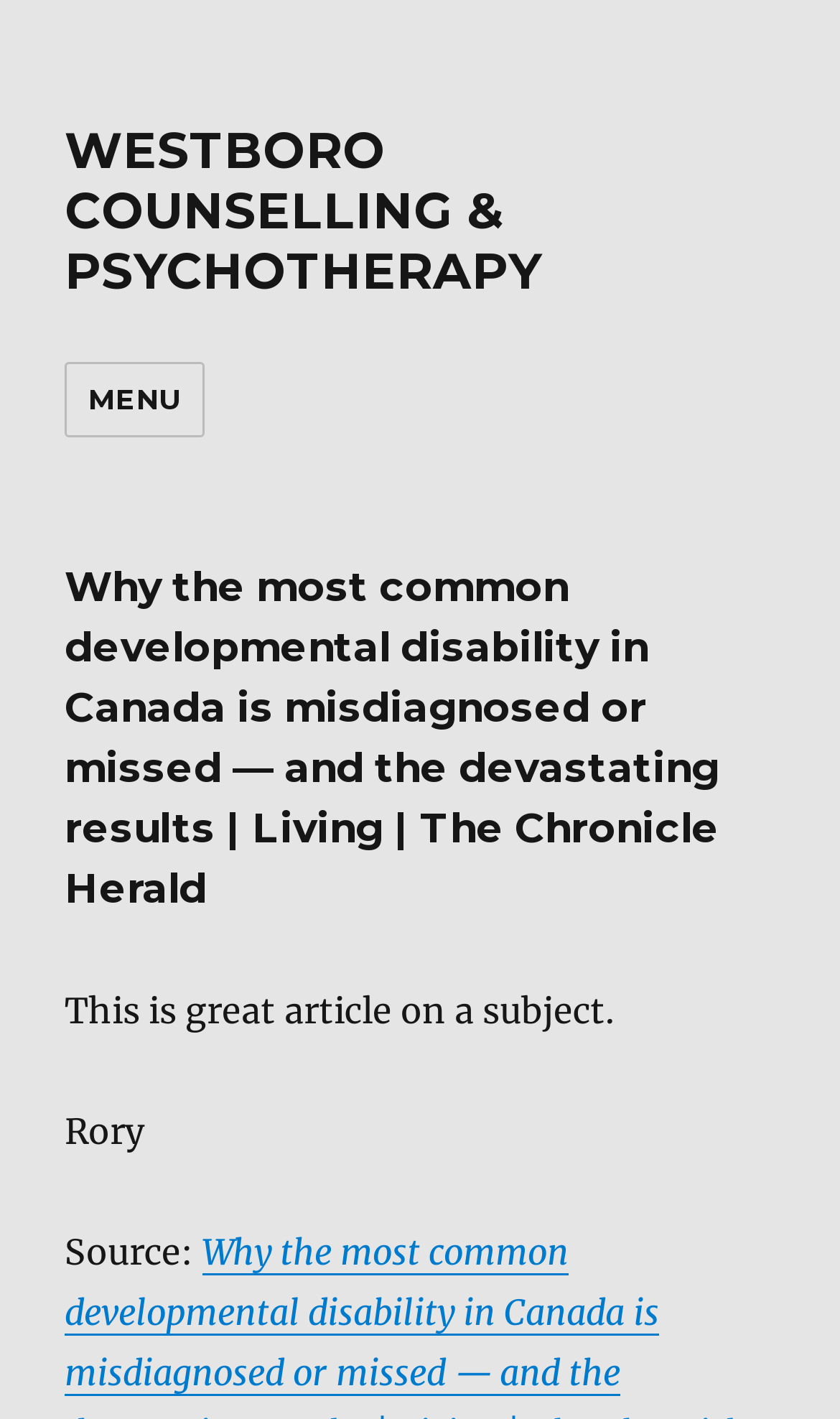Please extract the title of the webpage.

Why the most common developmental disability in Canada is misdiagnosed or missed — and the devastating results | Living | The Chronicle Herald